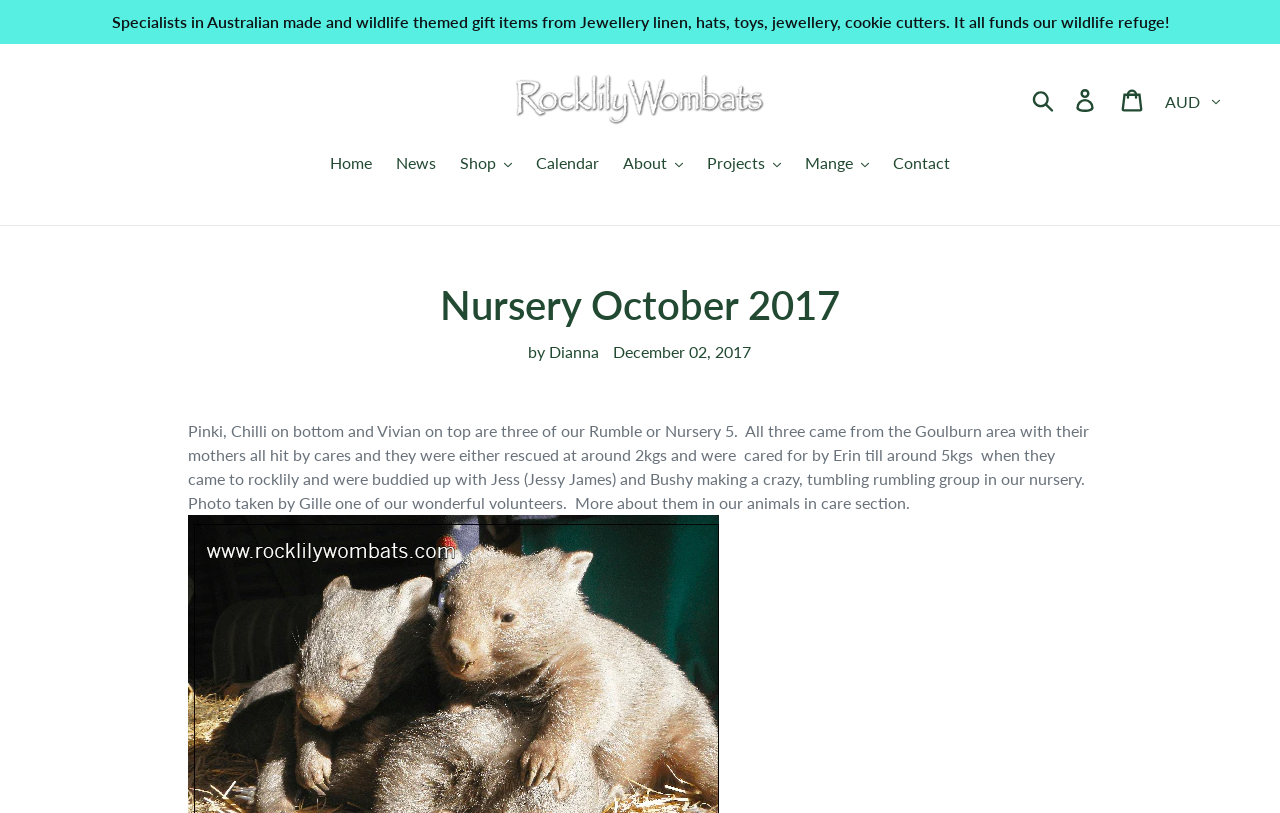Please provide a comprehensive response to the question below by analyzing the image: 
What is the purpose of the website?

I deduced this answer by reading the link element with the text 'Specialists in Australian made and wildlife themed gift items... It all funds our wildlife refuge!', which implies that the website is related to a wildlife refuge and also sells gift items to support it.